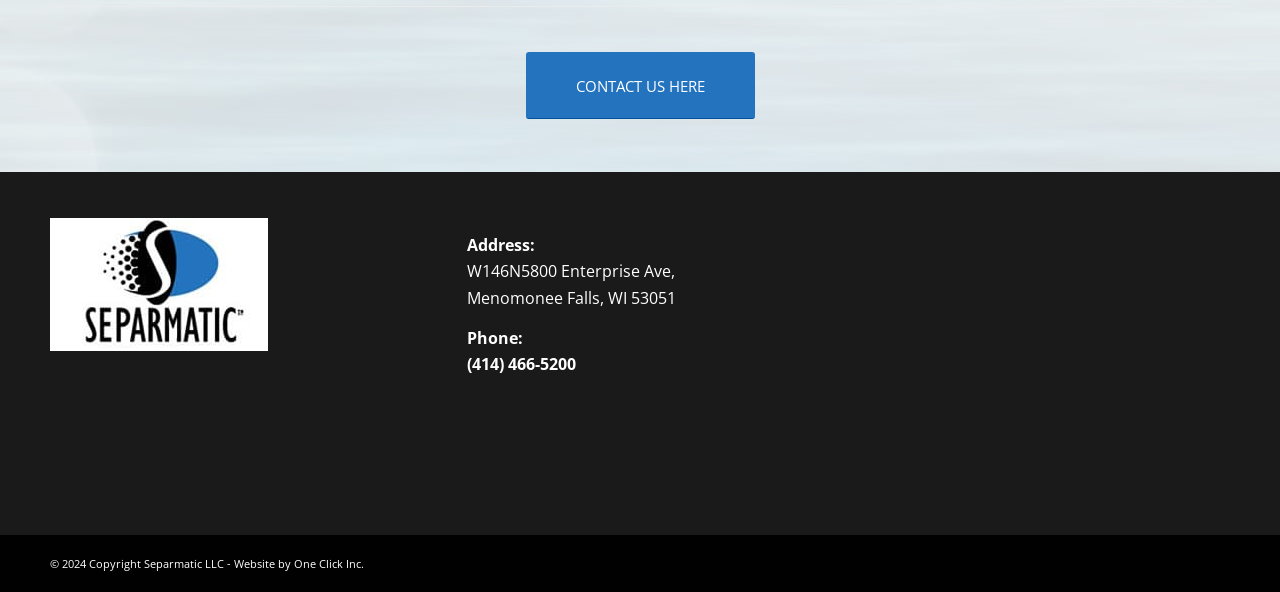Based on the provided description, "CONTACT US HERE", find the bounding box of the corresponding UI element in the screenshot.

[0.411, 0.088, 0.589, 0.201]